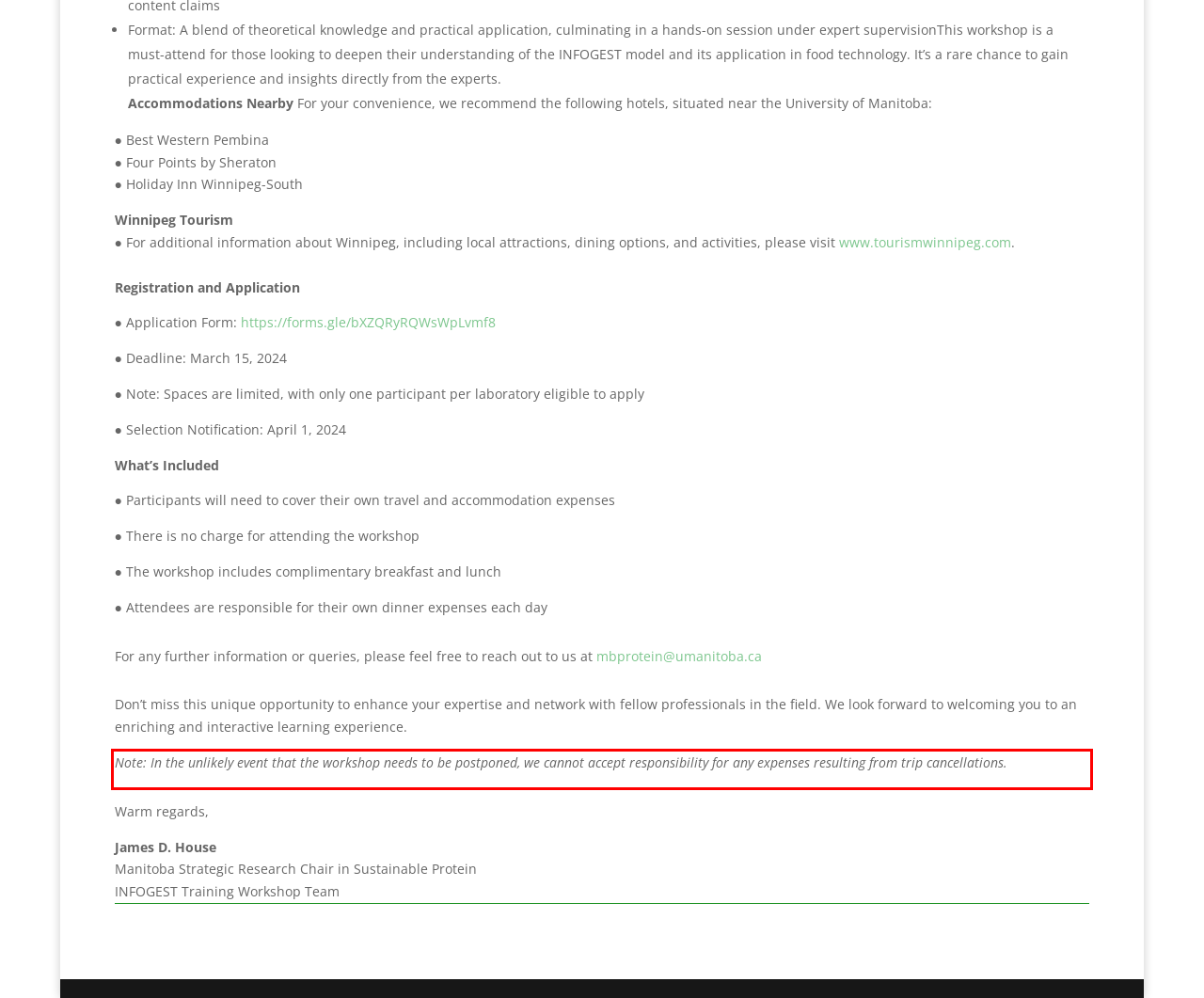Please extract the text content from the UI element enclosed by the red rectangle in the screenshot.

Note: In the unlikely event that the workshop needs to be postponed, we cannot accept responsibility for any expenses resulting from trip cancellations.